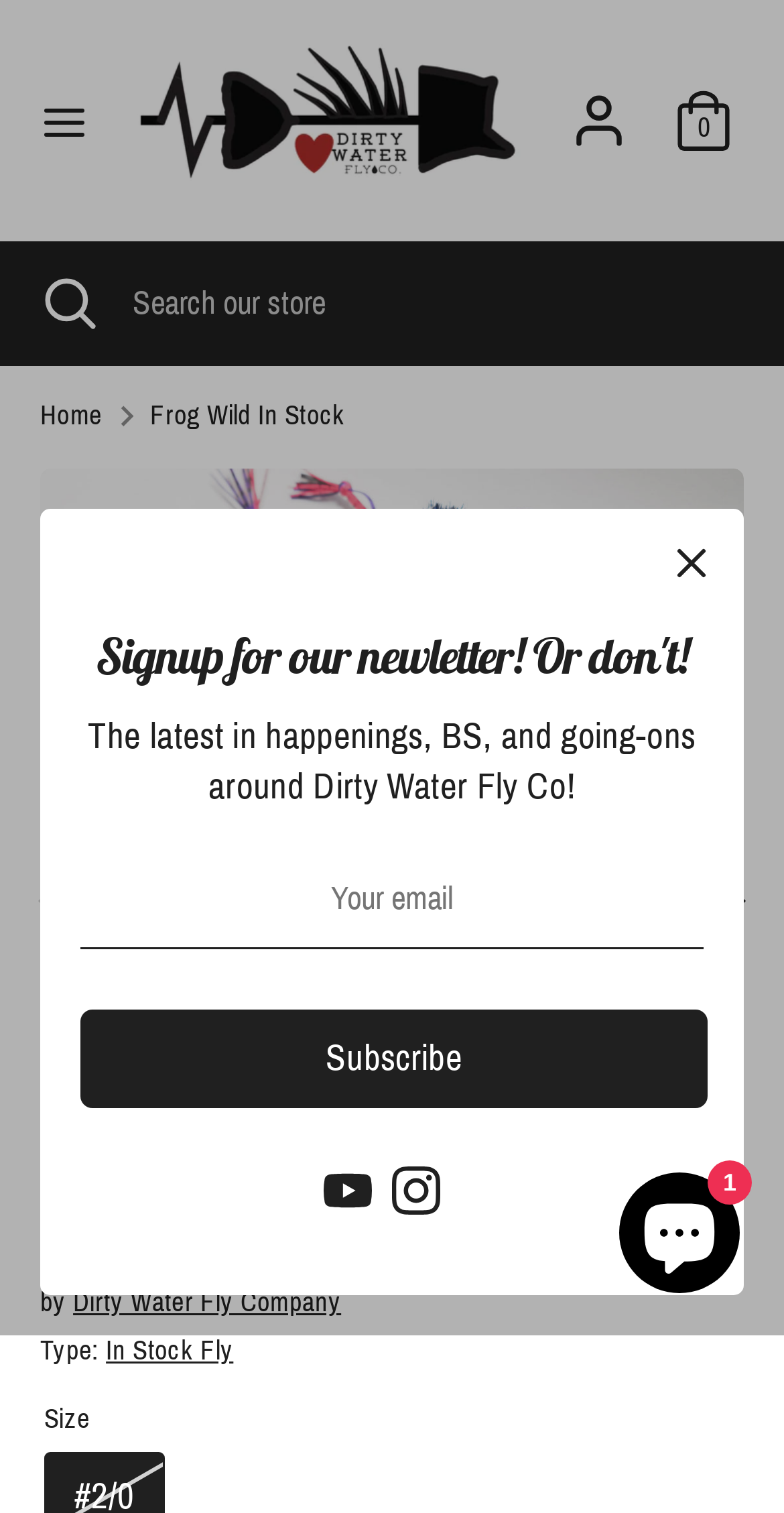Provide the bounding box coordinates, formatted as (top-left x, top-left y, bottom-right x, bottom-right y), with all values being floating point numbers between 0 and 1. Identify the bounding box of the UI element that matches the description: parent_node: Search aria-label="Open Search"

[0.064, 0.118, 0.156, 0.175]